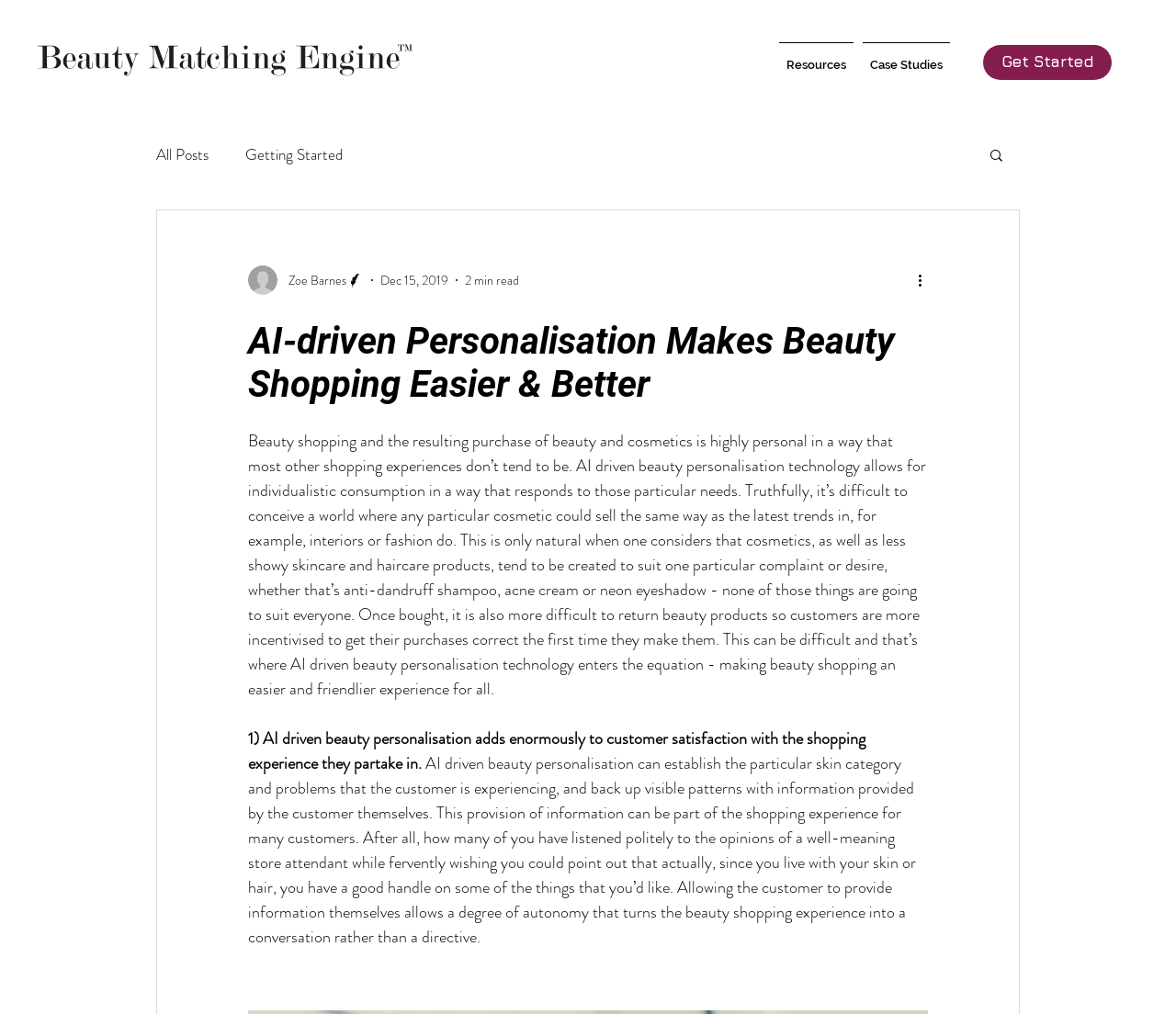Extract the main headline from the webpage and generate its text.

AI-driven Personalisation Makes Beauty Shopping Easier & Better